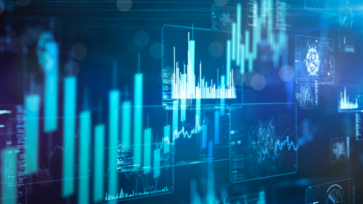Respond with a single word or phrase to the following question: What type of data is being showcased?

Financial data